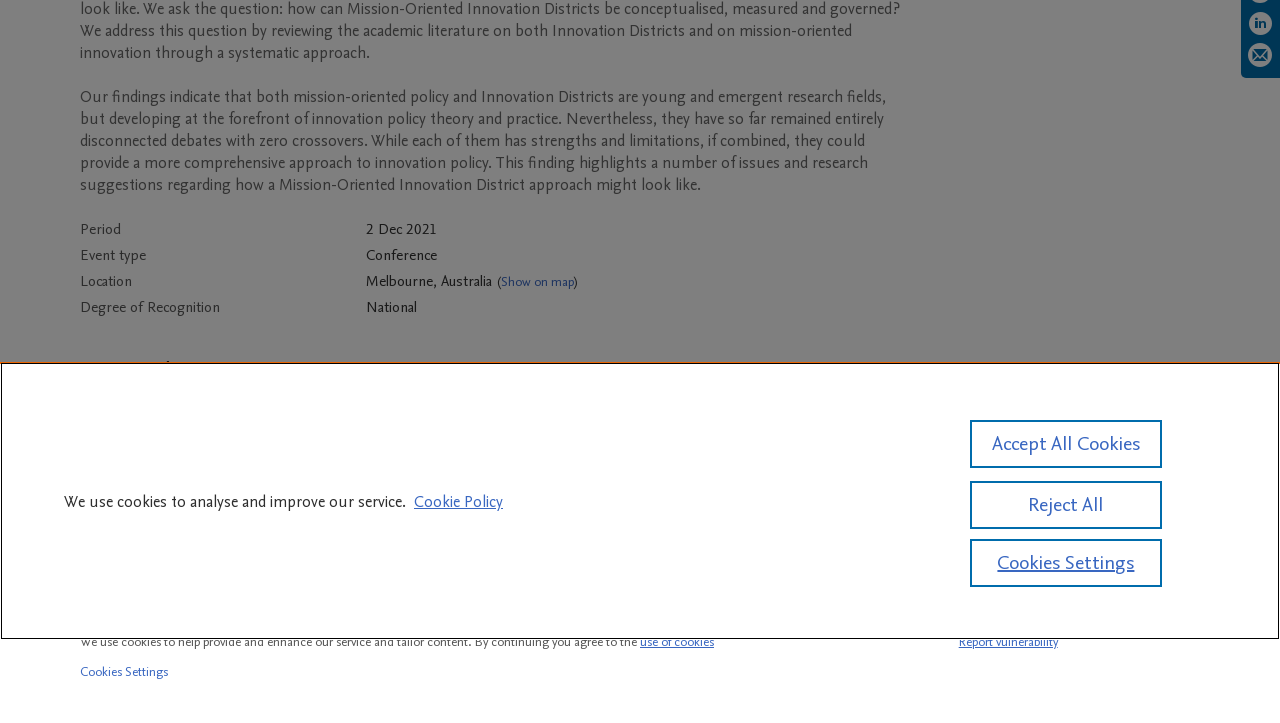Ascertain the bounding box coordinates for the UI element detailed here: "Light Bulbs". The coordinates should be provided as [left, top, right, bottom] with each value being a float between 0 and 1.

None